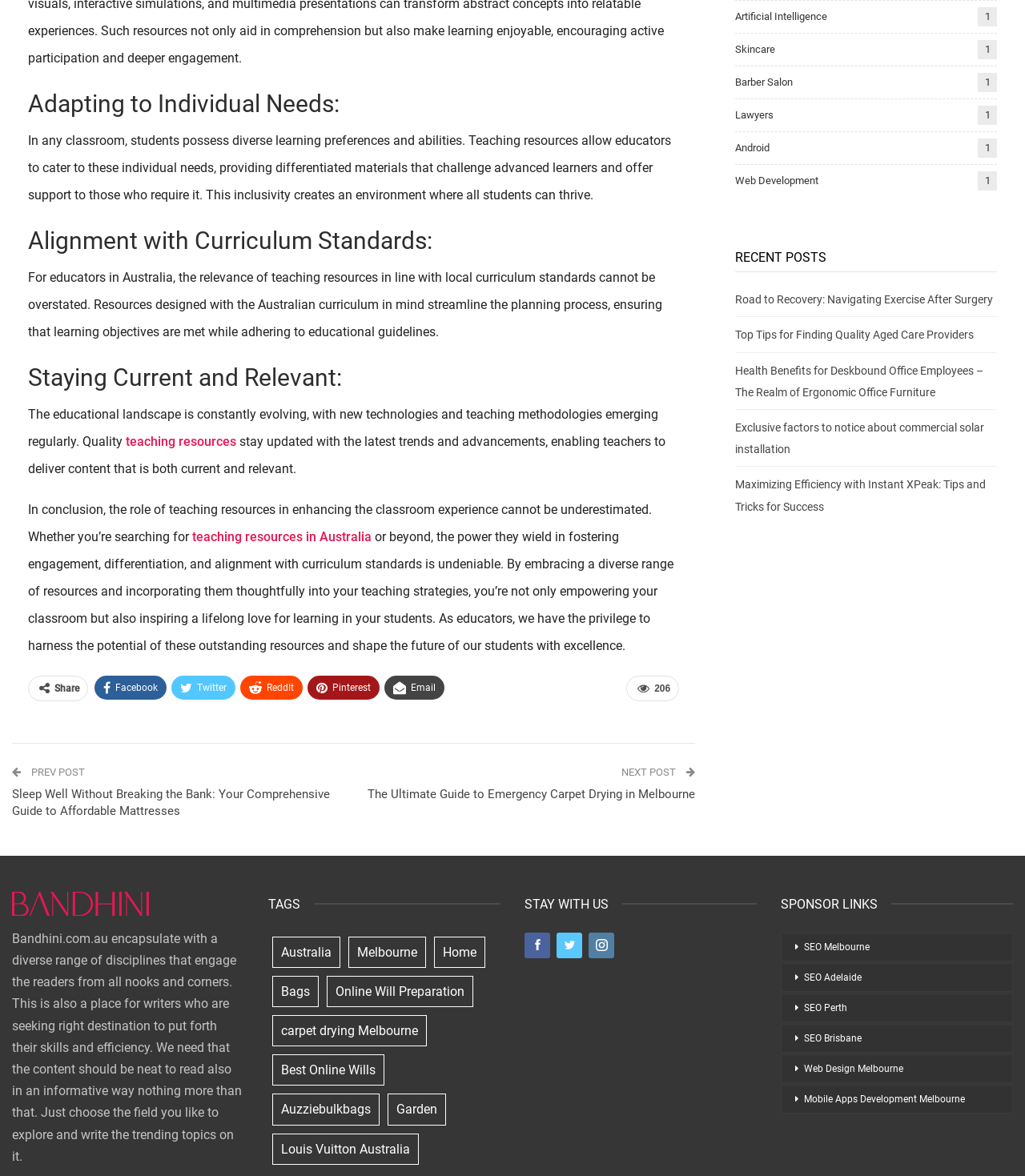Please determine the bounding box coordinates for the element with the description: "Louis Vuitton Australia".

[0.266, 0.964, 0.409, 0.99]